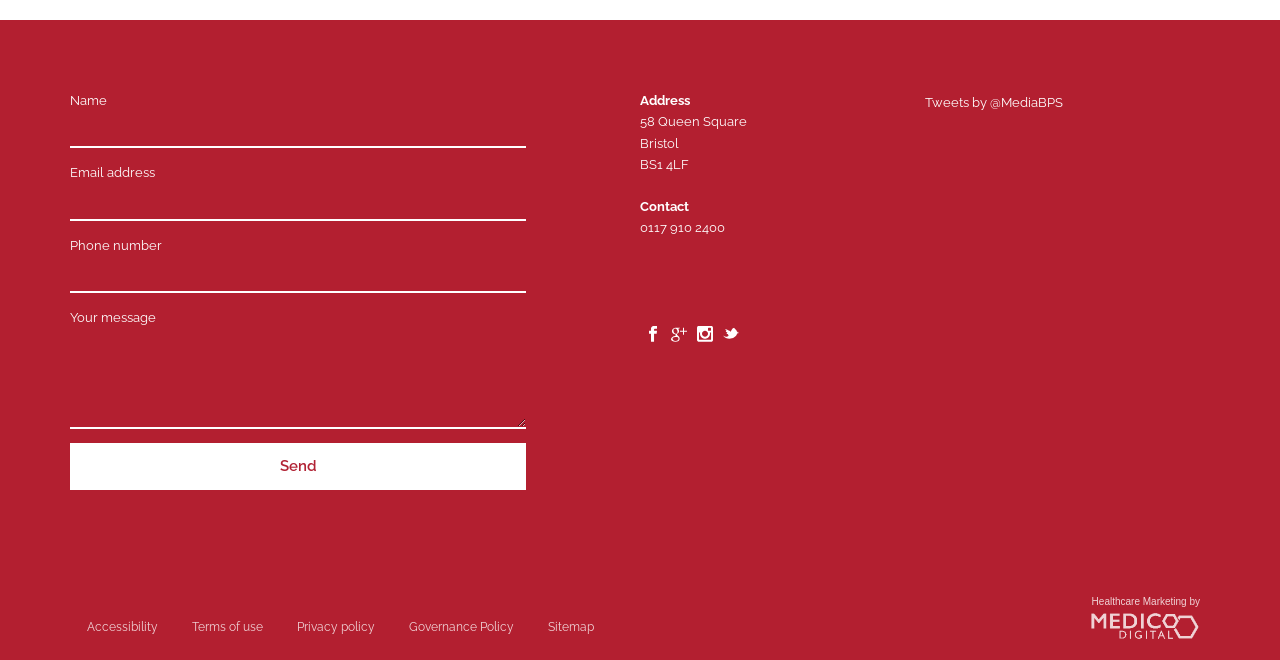Identify the bounding box coordinates of the region that should be clicked to execute the following instruction: "Share on Facebook".

None